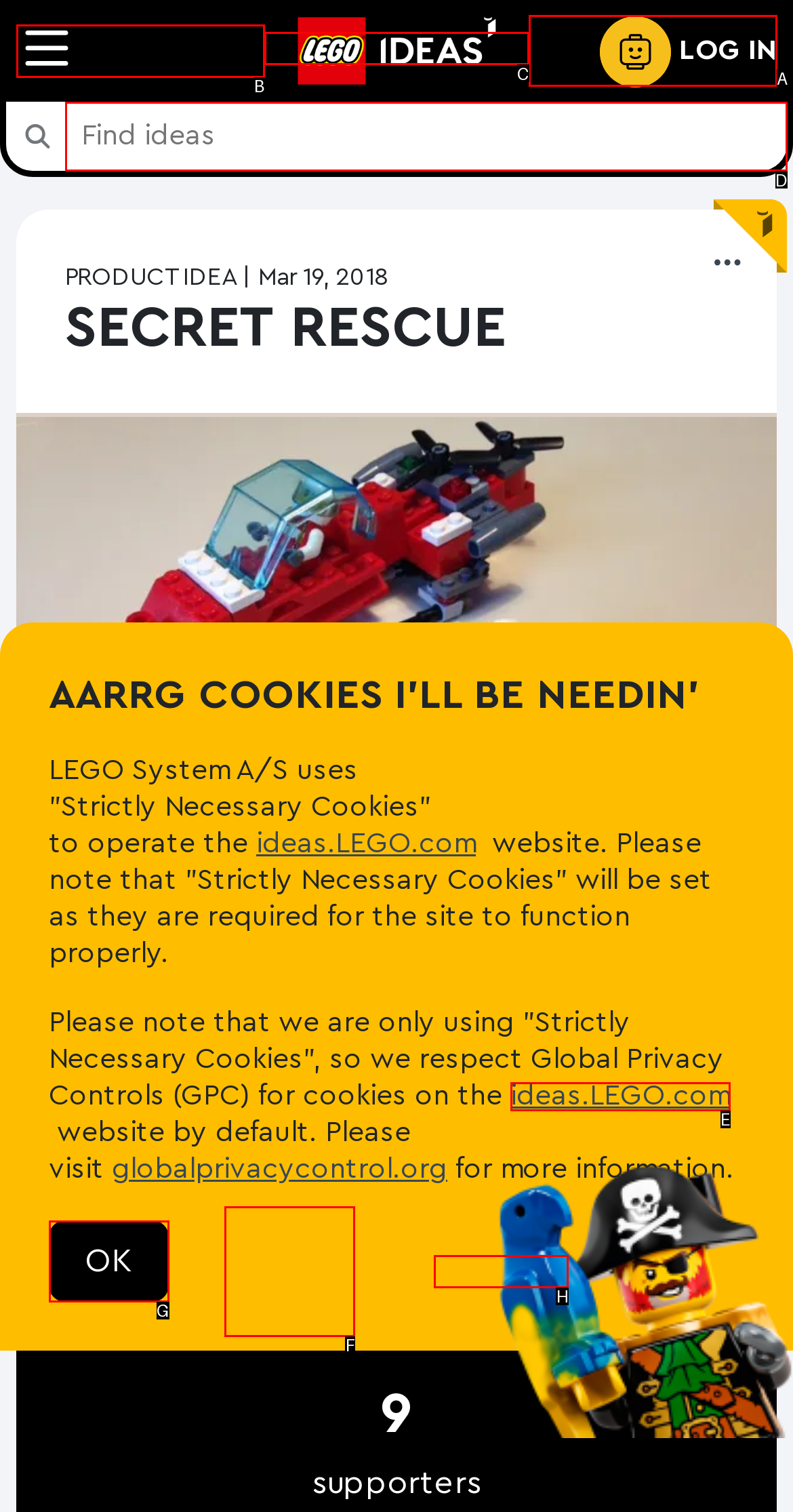Identify the option that best fits this description: OK
Answer with the appropriate letter directly.

G